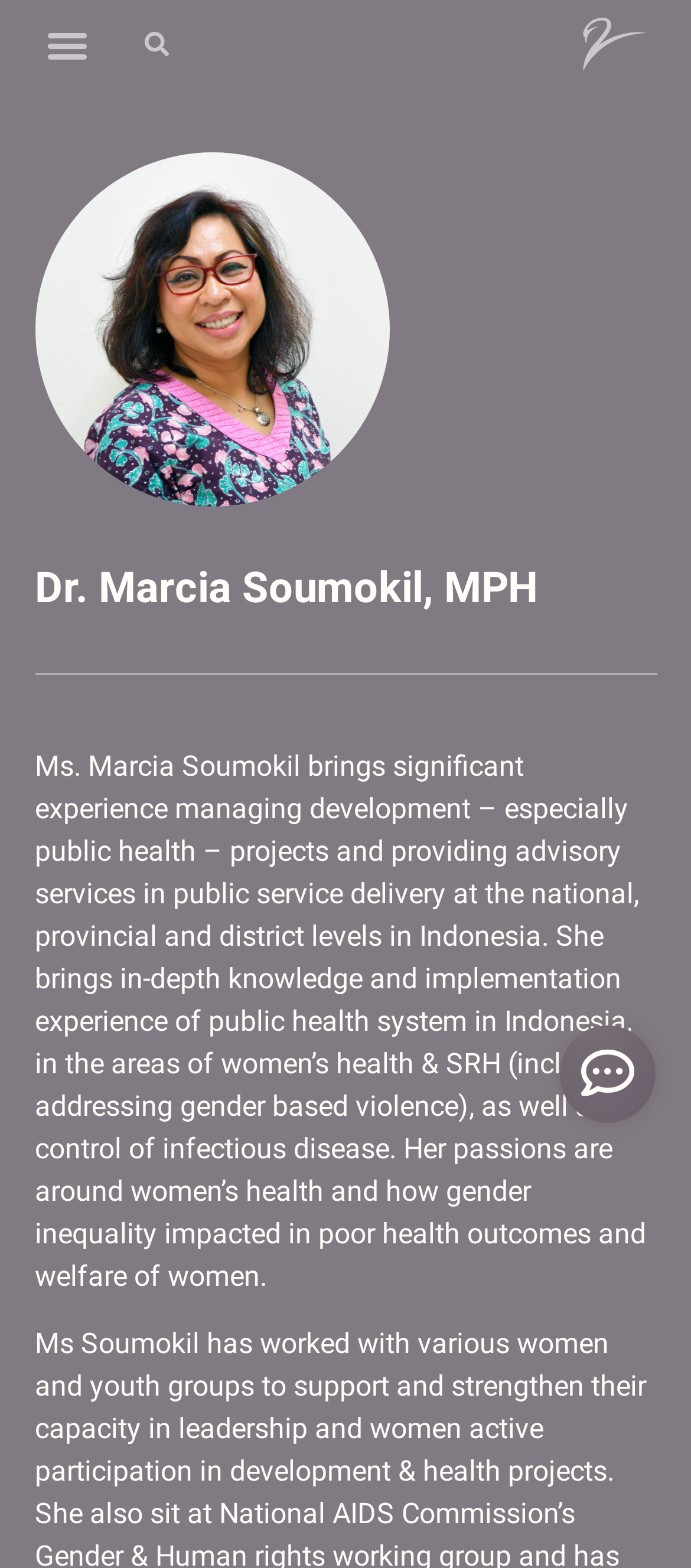Identify and extract the heading text of the webpage.

Dr. Marcia Soumokil, MPH